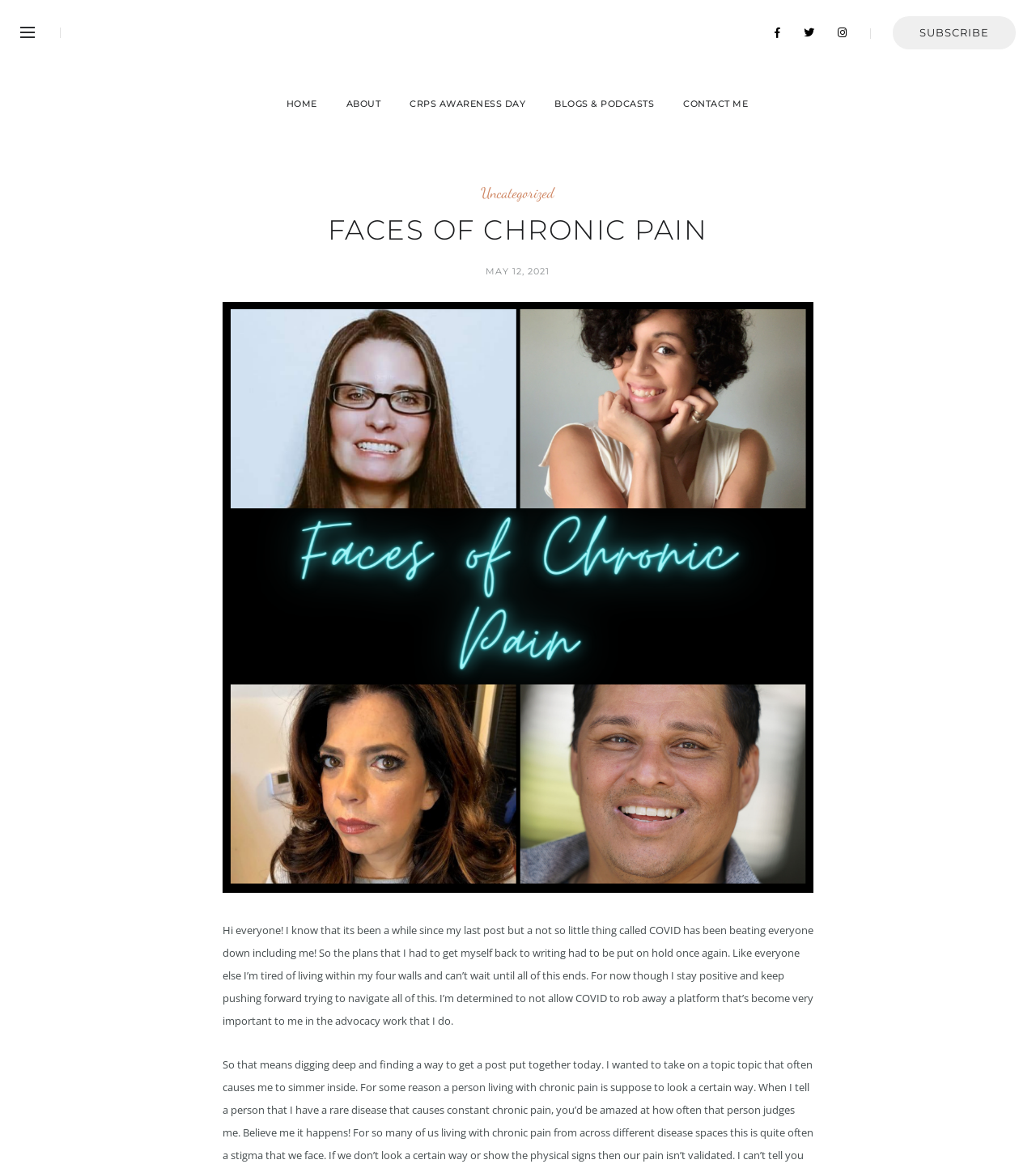What is the category of the latest post?
From the image, respond using a single word or phrase.

Uncategorized